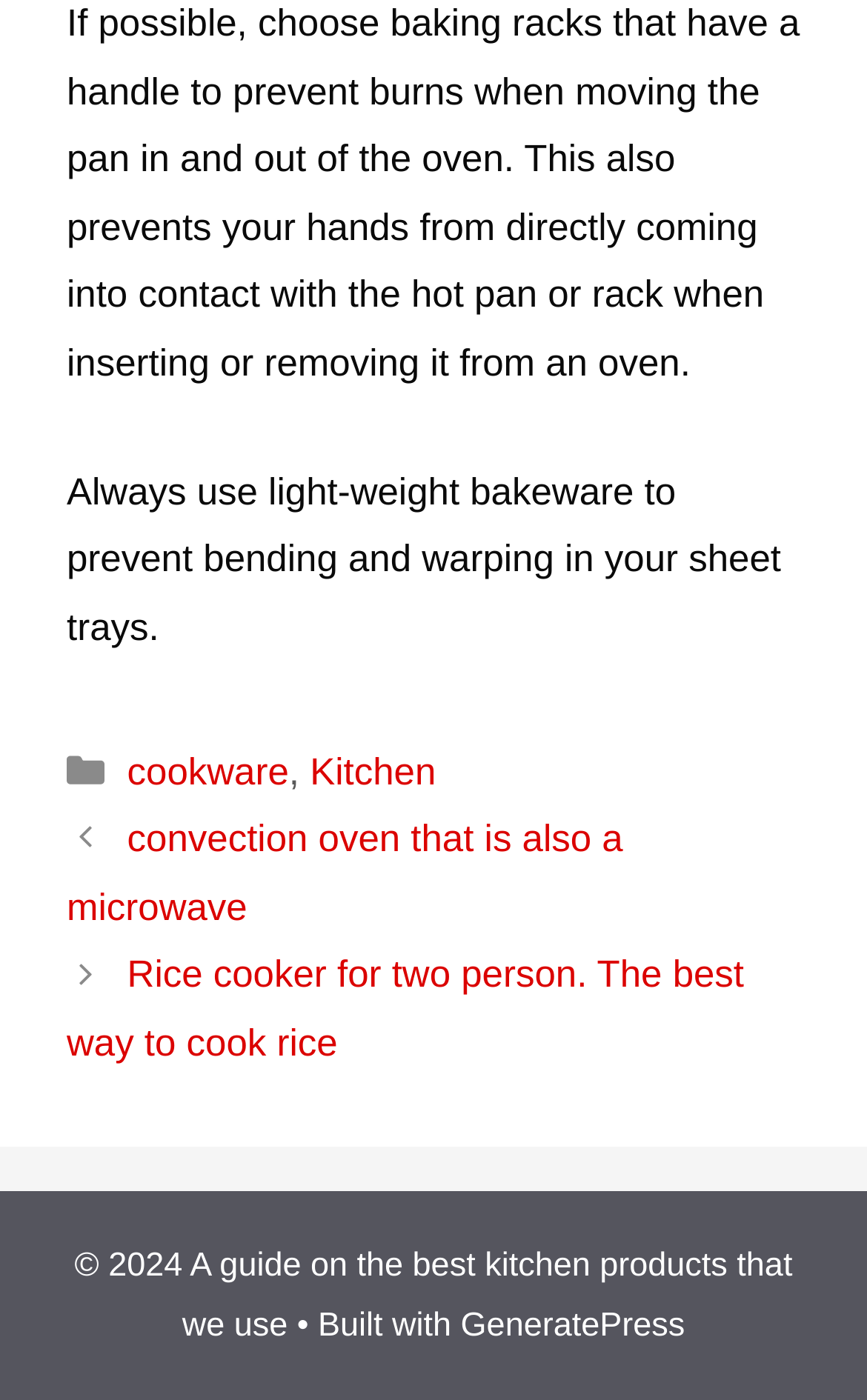Given the description of a UI element: "Kitchen", identify the bounding box coordinates of the matching element in the webpage screenshot.

[0.357, 0.536, 0.503, 0.566]